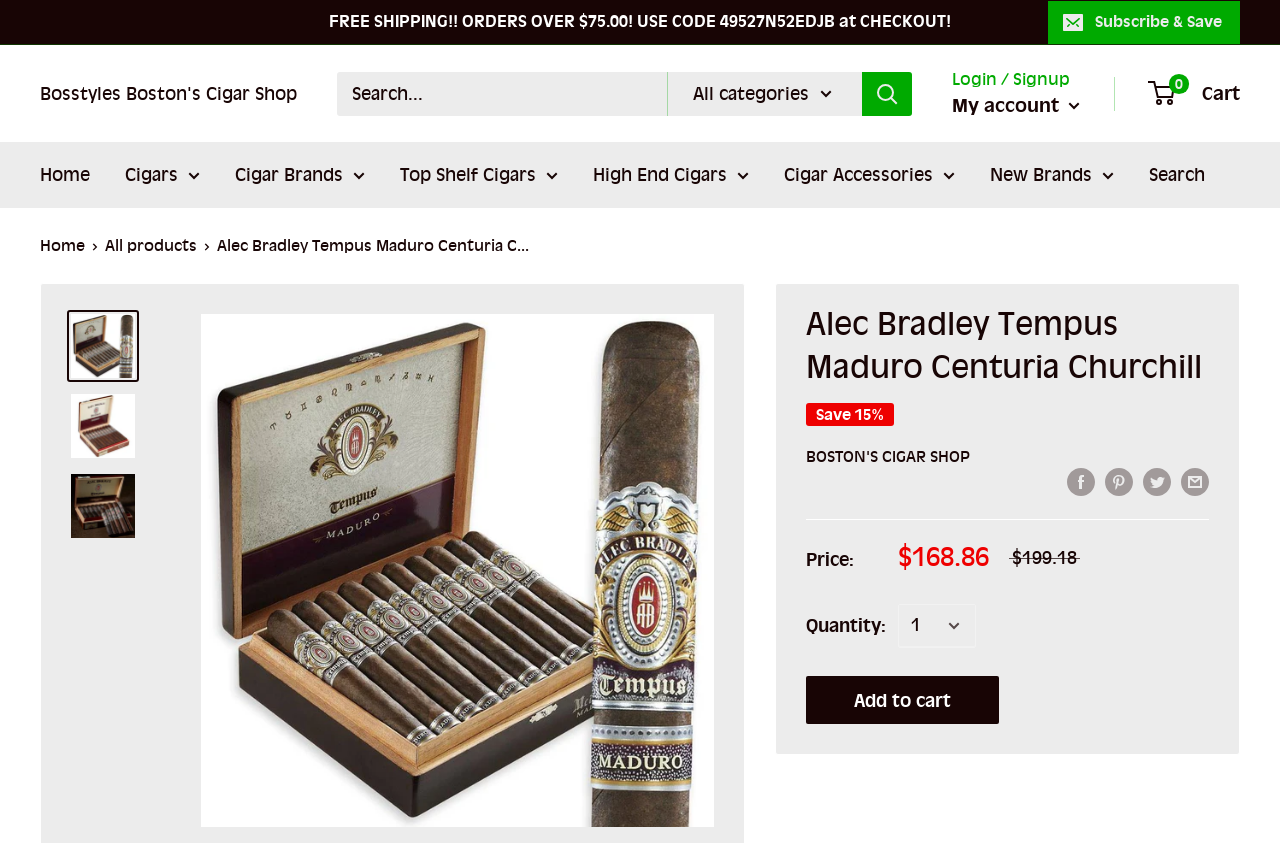Provide a short, one-word or phrase answer to the question below:
What is the discount percentage?

15%